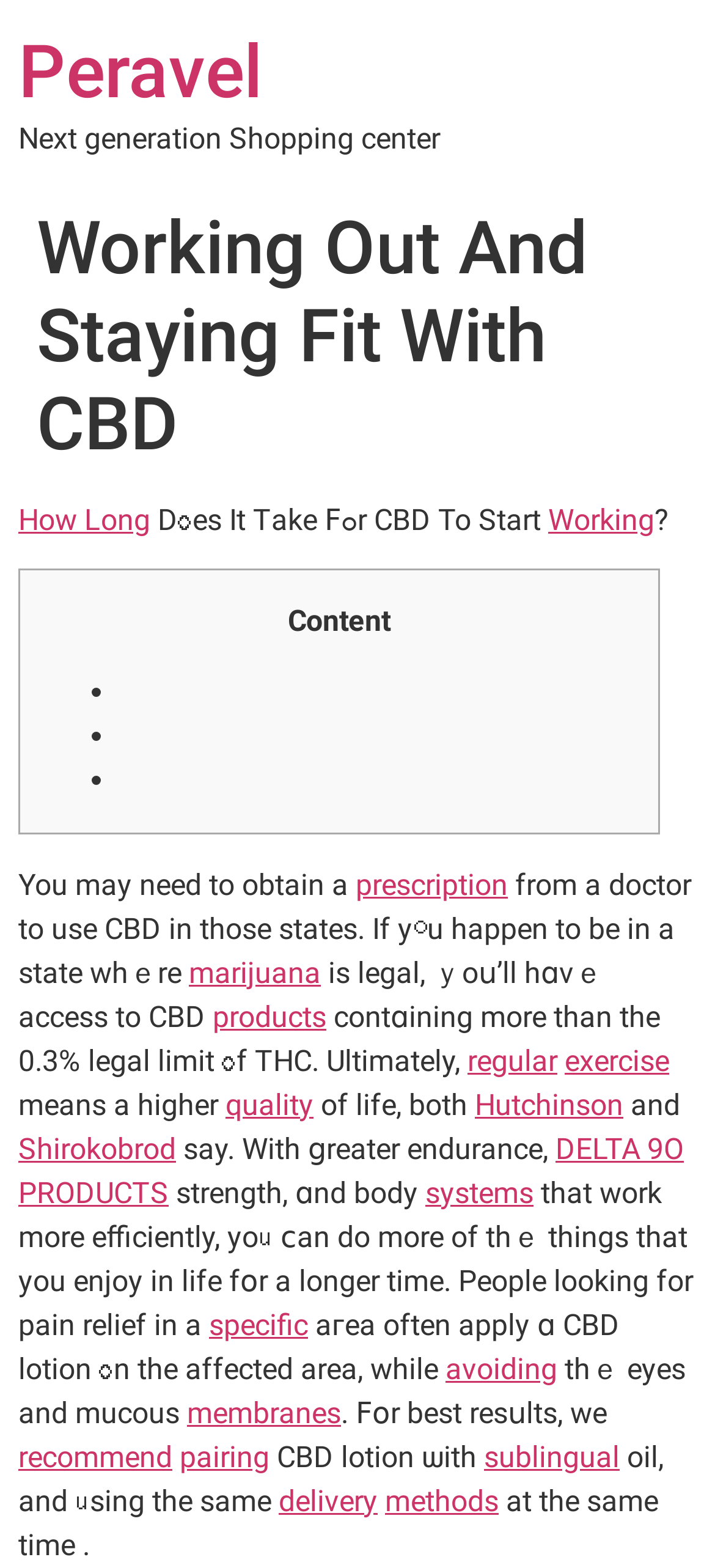Highlight the bounding box coordinates of the region I should click on to meet the following instruction: "Learn about the benefits of regular exercise".

[0.79, 0.665, 0.936, 0.687]